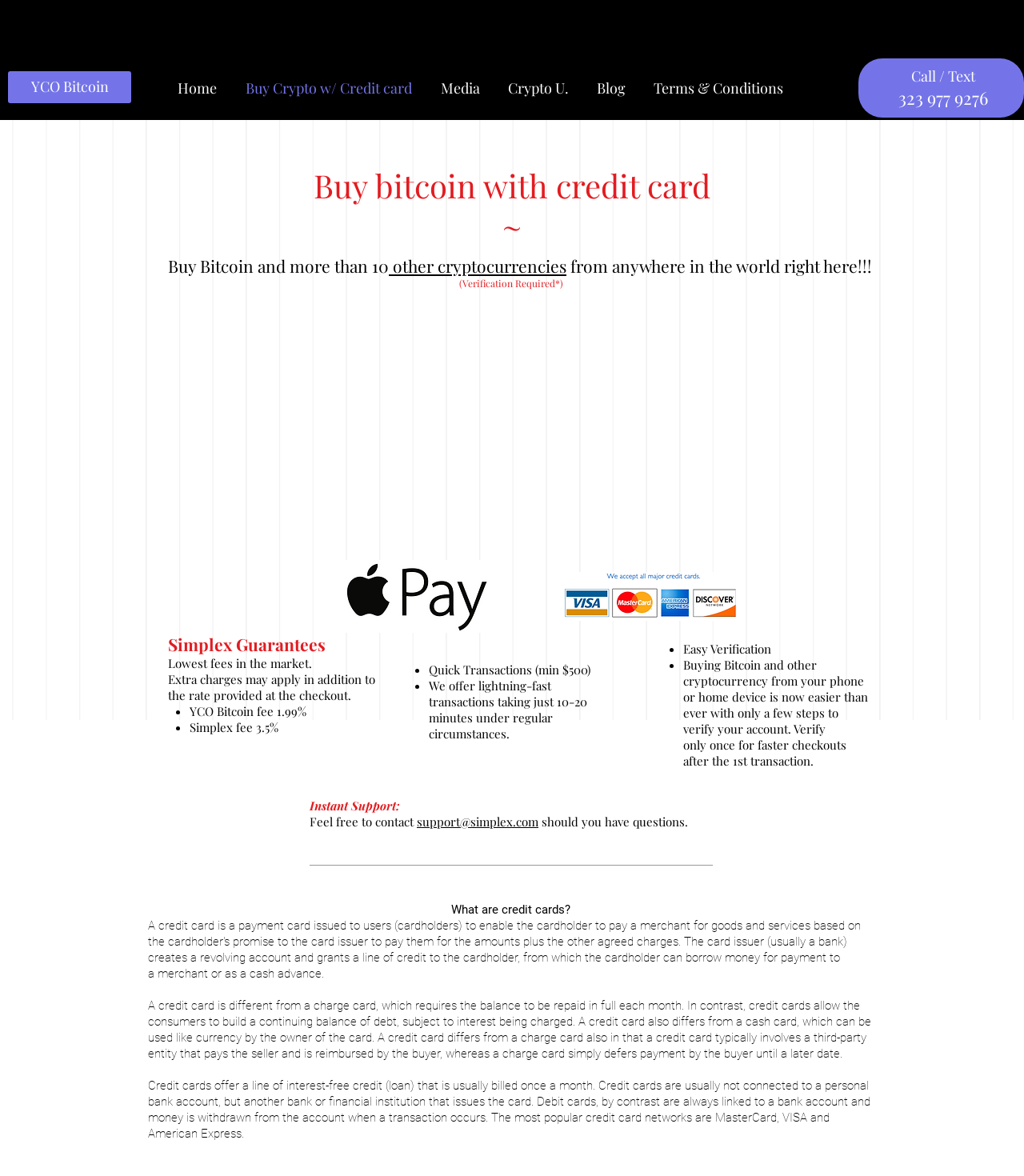Given the following UI element description: "Buy Crypto w/ Credit card", find the bounding box coordinates in the webpage screenshot.

[0.226, 0.055, 0.416, 0.082]